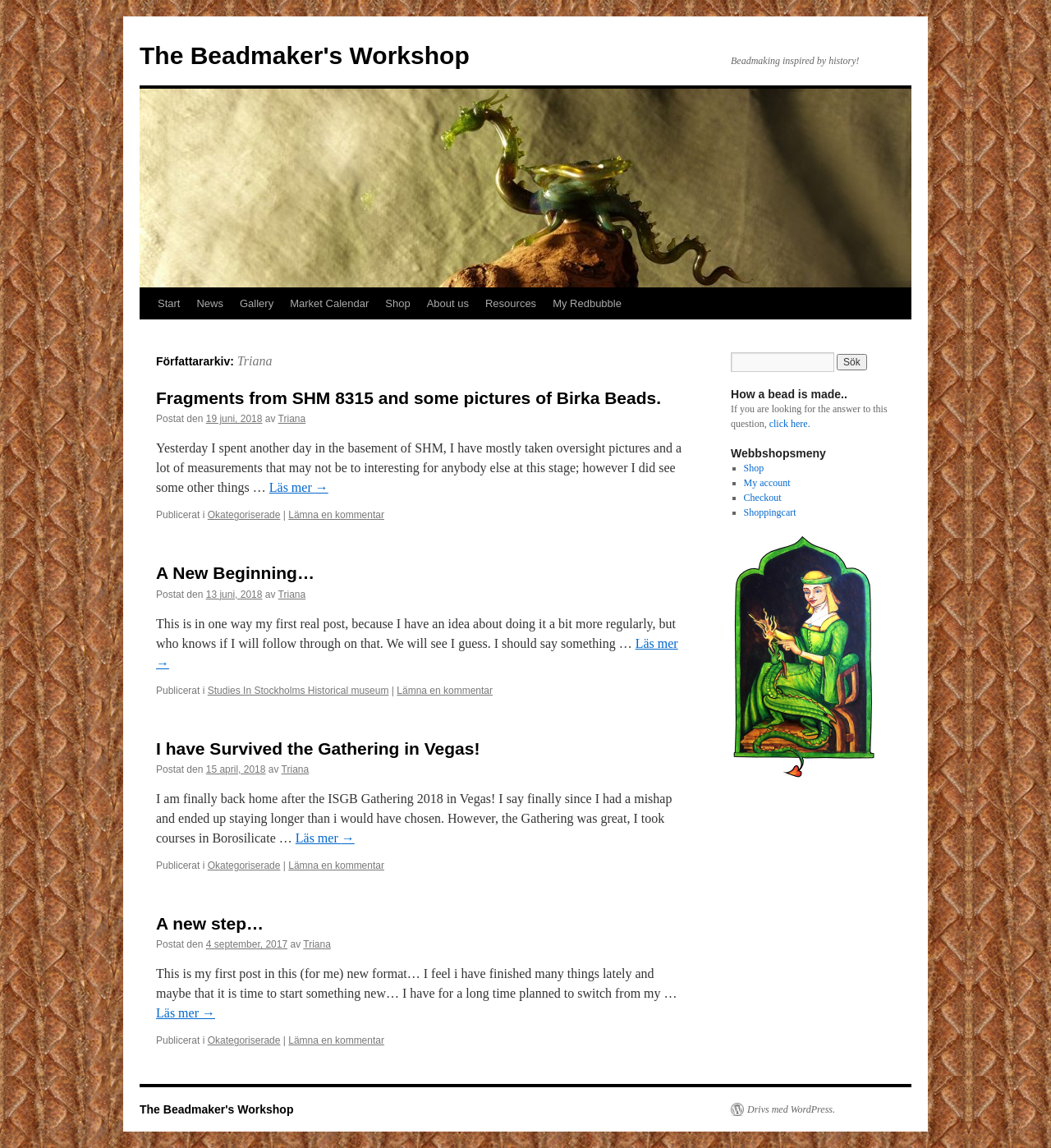What is the category of the blog post dated 13 juni, 2018?
Please describe in detail the information shown in the image to answer the question.

The category of the blog post dated 13 juni, 2018 can be found in the link element that says 'Studies In Stockholms Historical museum', which appears below the blog post title.